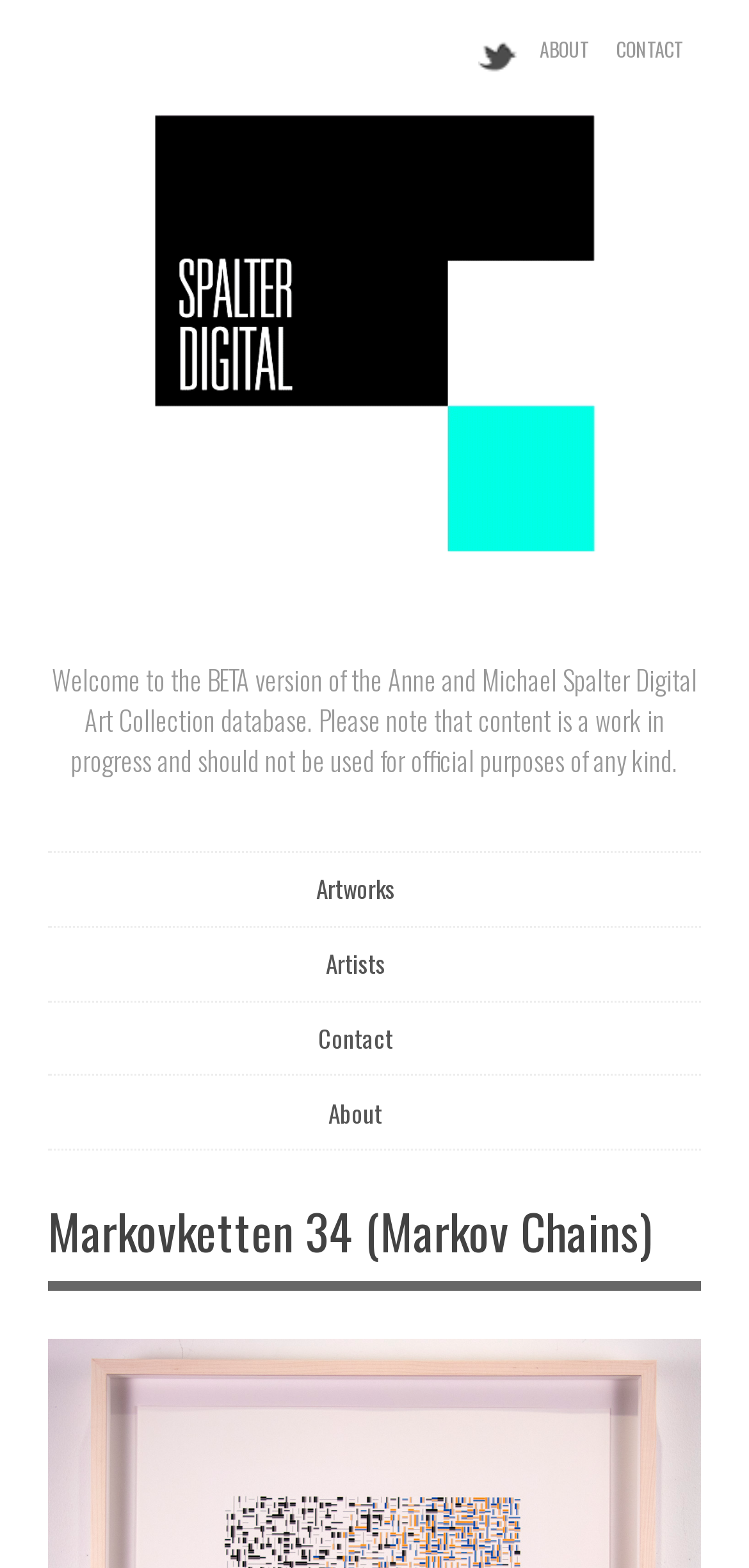Find the bounding box coordinates of the element to click in order to complete the given instruction: "view artworks."

[0.064, 0.543, 0.936, 0.591]